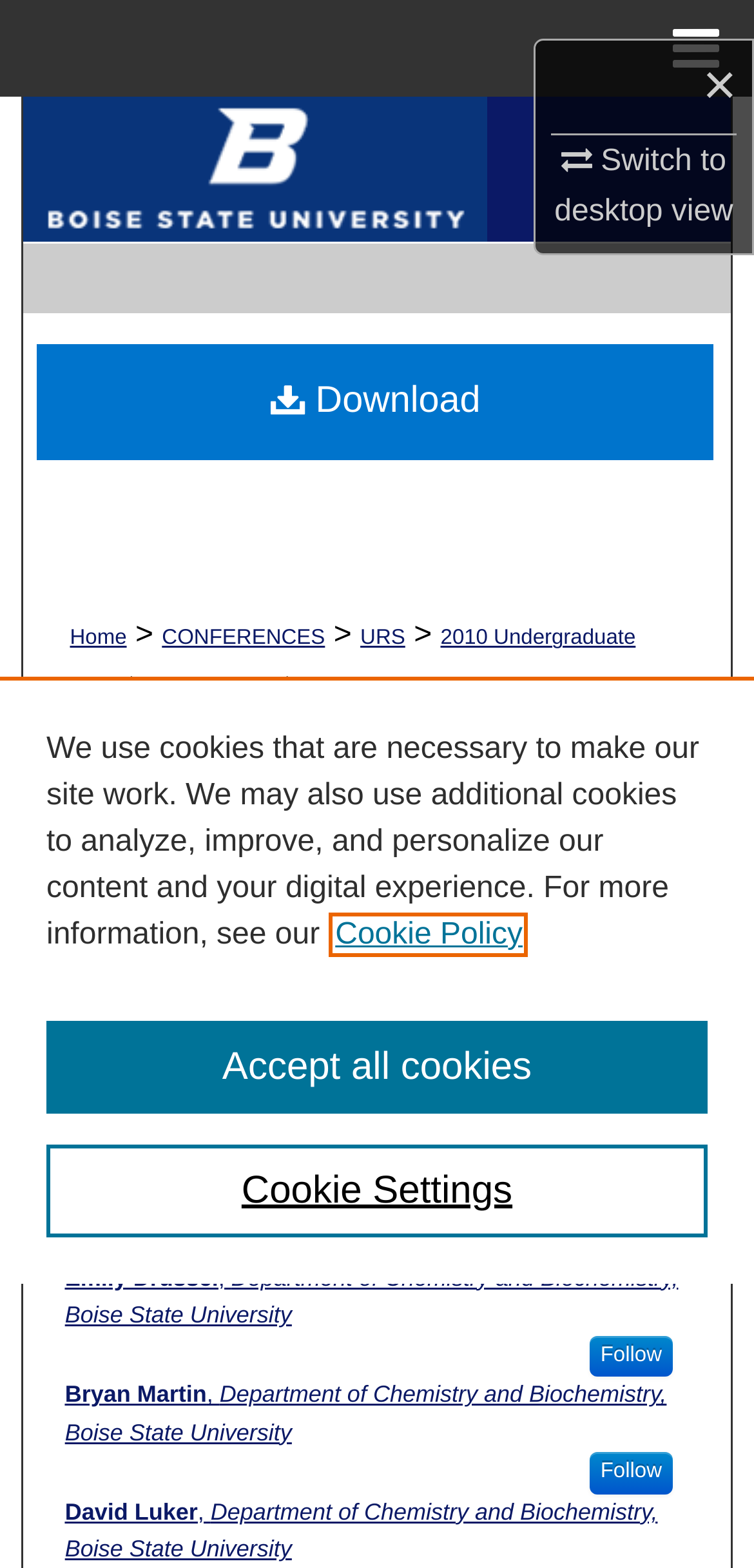Select the bounding box coordinates of the element I need to click to carry out the following instruction: "Browse Collections".

[0.0, 0.123, 1.0, 0.185]